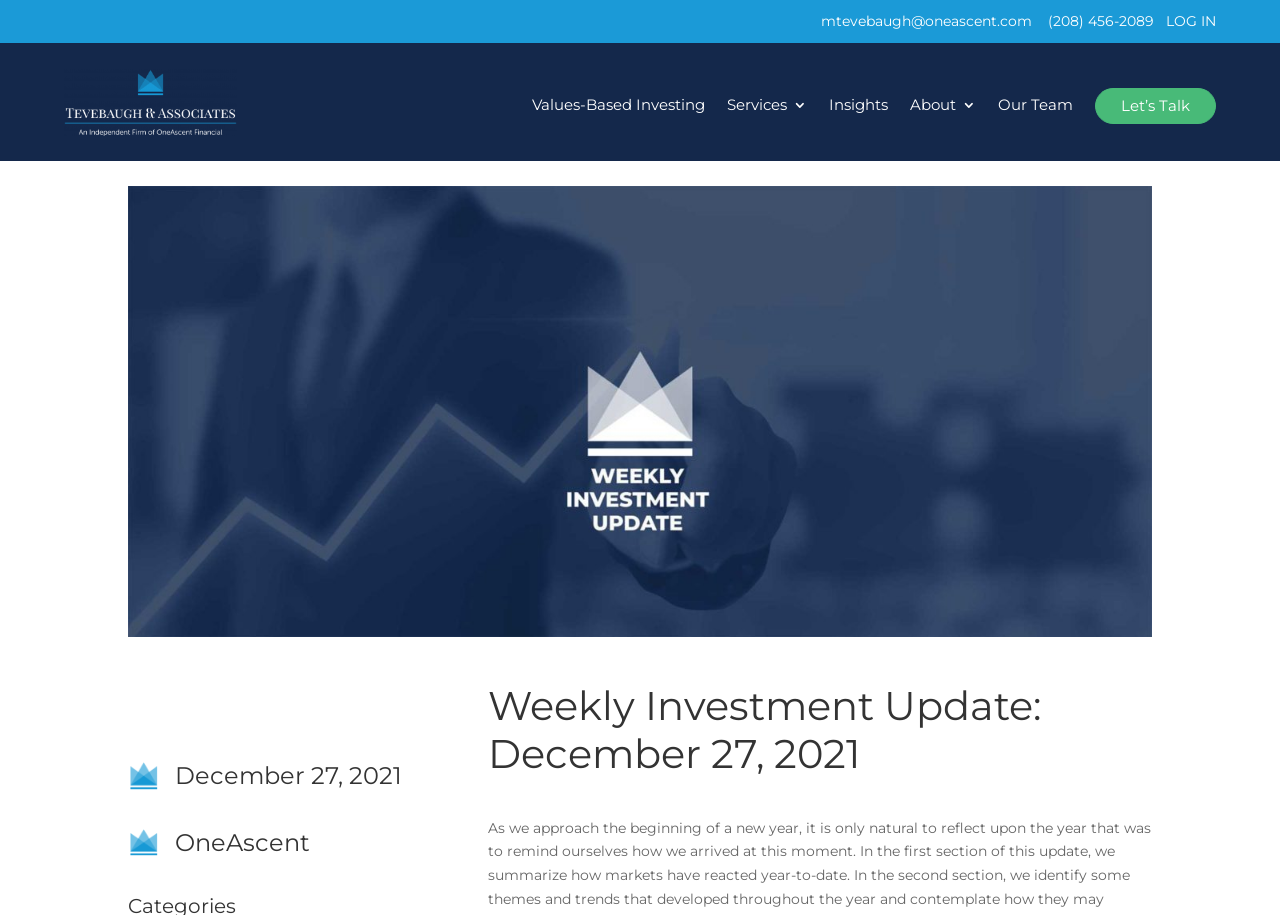Please specify the bounding box coordinates of the clickable region to carry out the following instruction: "Contact Tevebaugh and Associates via email". The coordinates should be four float numbers between 0 and 1, in the format [left, top, right, bottom].

[0.641, 0.008, 0.806, 0.038]